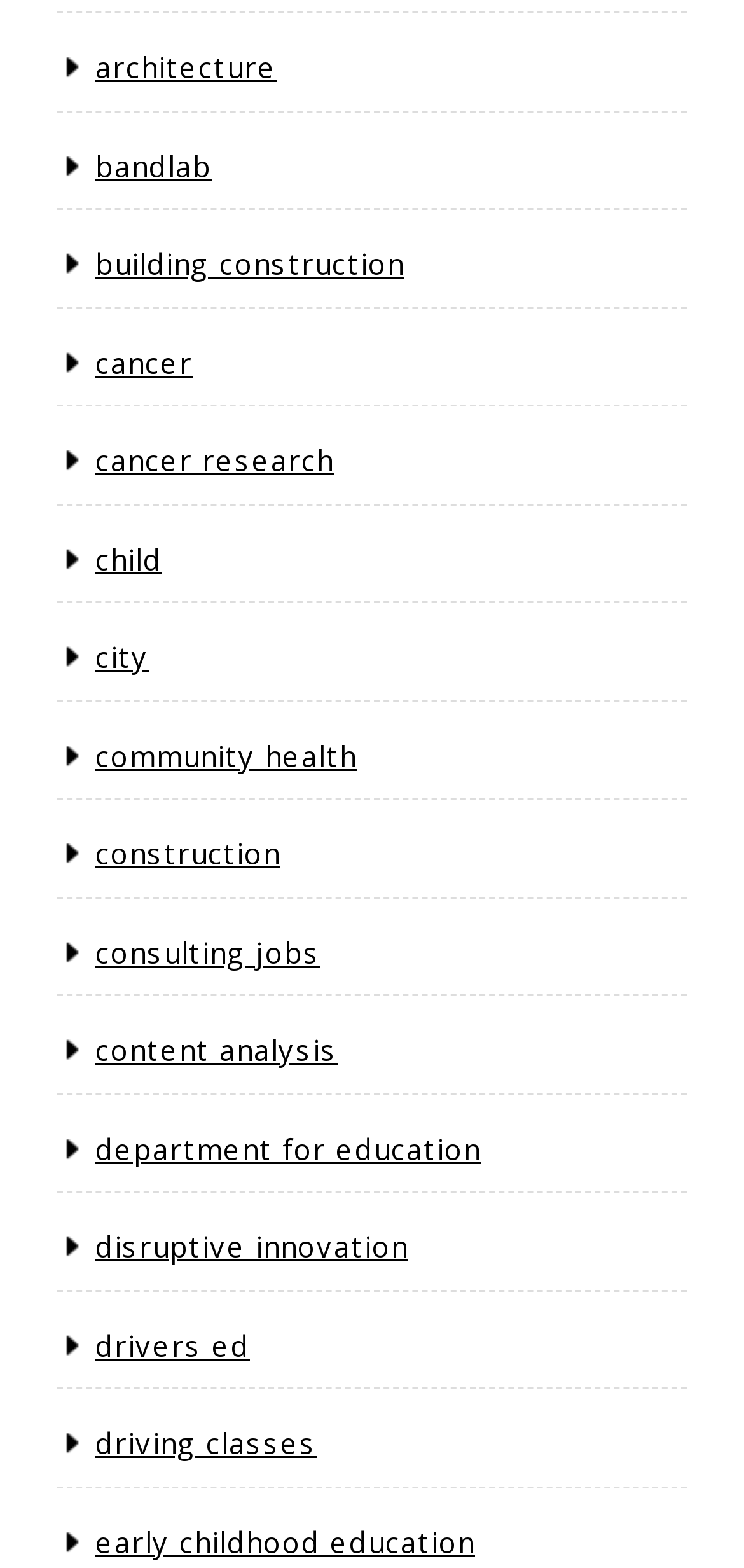What is the last link on the webpage?
Refer to the image and provide a concise answer in one word or phrase.

early childhood education